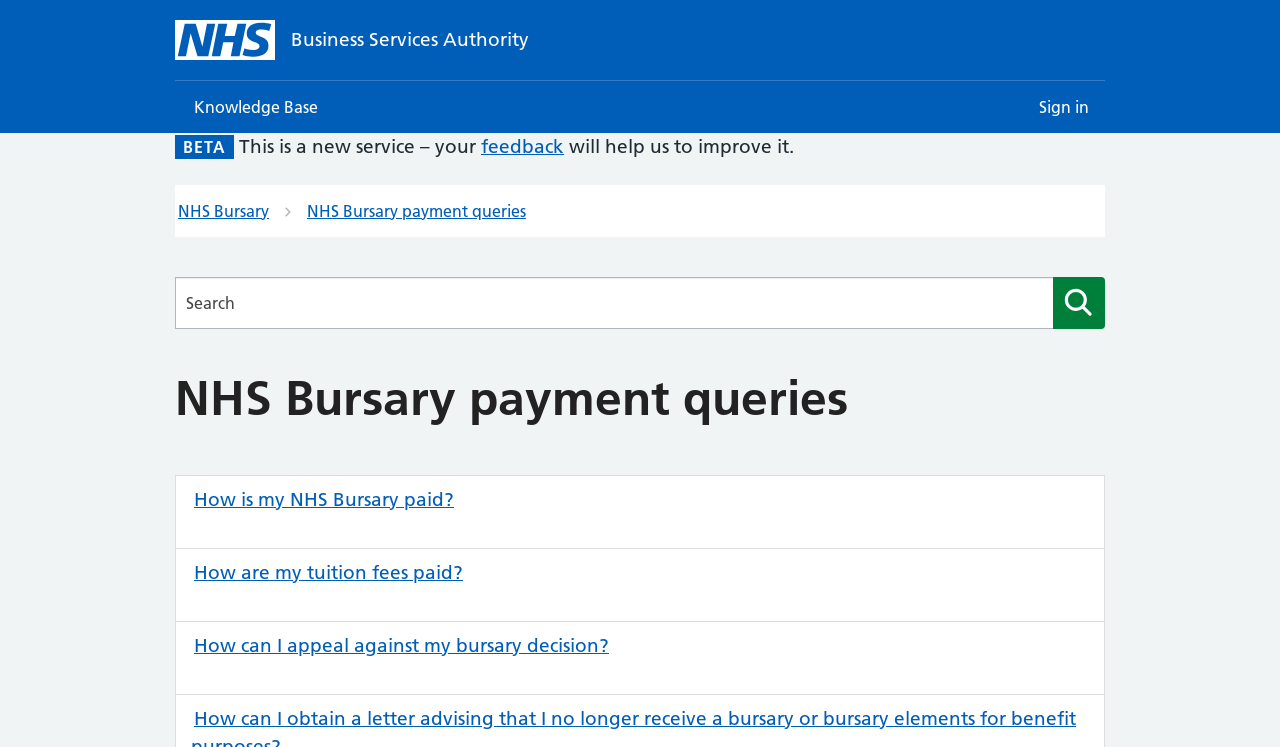How many links are available under the 'NHS Bursary payment queries' section?
Please respond to the question with as much detail as possible.

The number of links available under the 'NHS Bursary payment queries' section can be found by counting the number of link elements below the main heading. There are three links: 'How is my NHS Bursary paid?', 'How are my tuition fees paid?', and 'How can I appeal against my bursary decision?'.